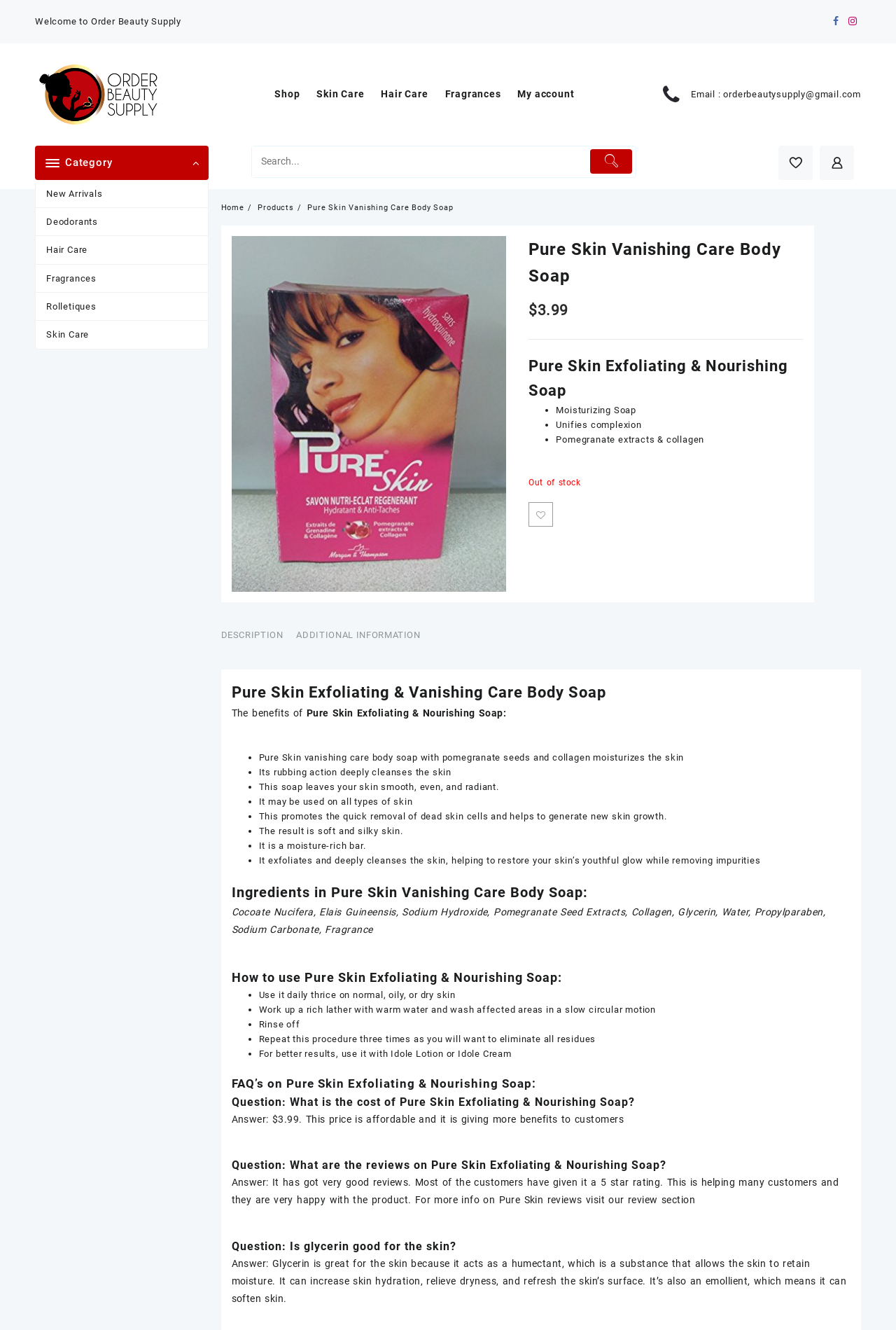Give a detailed overview of the webpage's appearance and contents.

This webpage is an e-commerce product page for "Pure Skin Exfoliating & Nourishing Soap" on the Order Beauty Supply website. At the top, there is a navigation bar with links to "Shop", "Skin Care", "Hair Care", "Fragrances", and "My account". Below the navigation bar, there is a search bar and a breadcrumbs navigation showing the current page's location.

The main content of the page is divided into two sections. On the left, there is a product image and a brief description of the product, including its price ($3.99) and a "Buy" link. Below the product image, there are three tabs: "DESCRIPTION", "ADDITIONAL INFORMATION", and "REVIEWS" (although the "REVIEWS" tab is not visible in the provided accessibility tree).

On the right, there is a detailed product description, including a list of benefits, ingredients, and instructions for use. The benefits of the product are listed in bullet points, including moisturizing, unifying complexion, and promoting skin growth. The ingredients are also listed, including Cocoate Nucifera, Elais Guineensis, Sodium Hydroxide, Pomegranate Seed Extracts, Collagen, and Glycerin. The instructions for use are provided in a step-by-step list, including using the soap daily, working up a rich lather, and rinsing off.

At the bottom of the page, there is a call-to-action button to "Add to Wishlist". Overall, the page provides a detailed description of the product and its benefits, as well as instructions for use, to help customers make an informed purchasing decision.